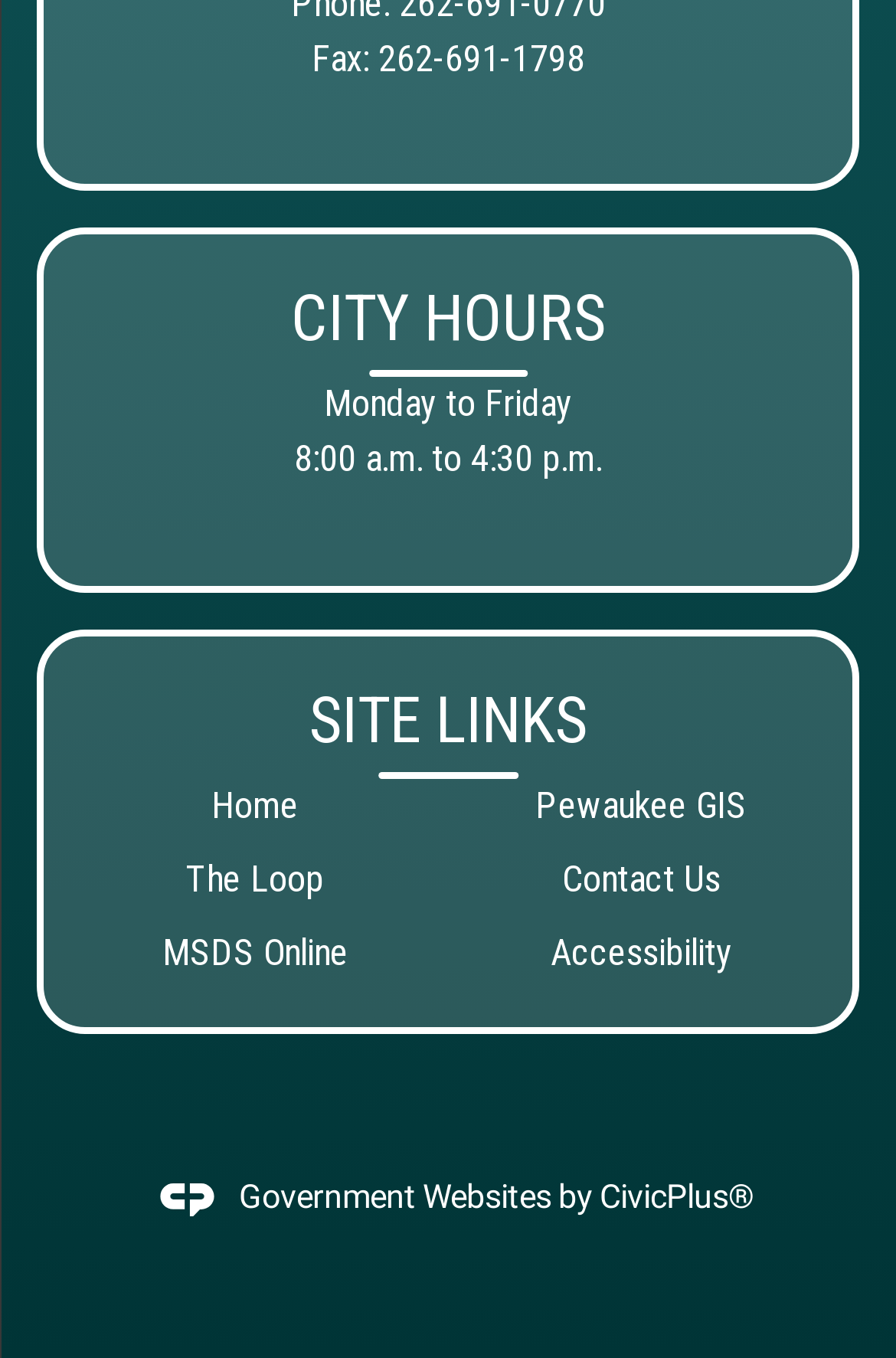Please identify the bounding box coordinates of the region to click in order to complete the task: "go to home page". The coordinates must be four float numbers between 0 and 1, specified as [left, top, right, bottom].

[0.236, 0.576, 0.333, 0.608]